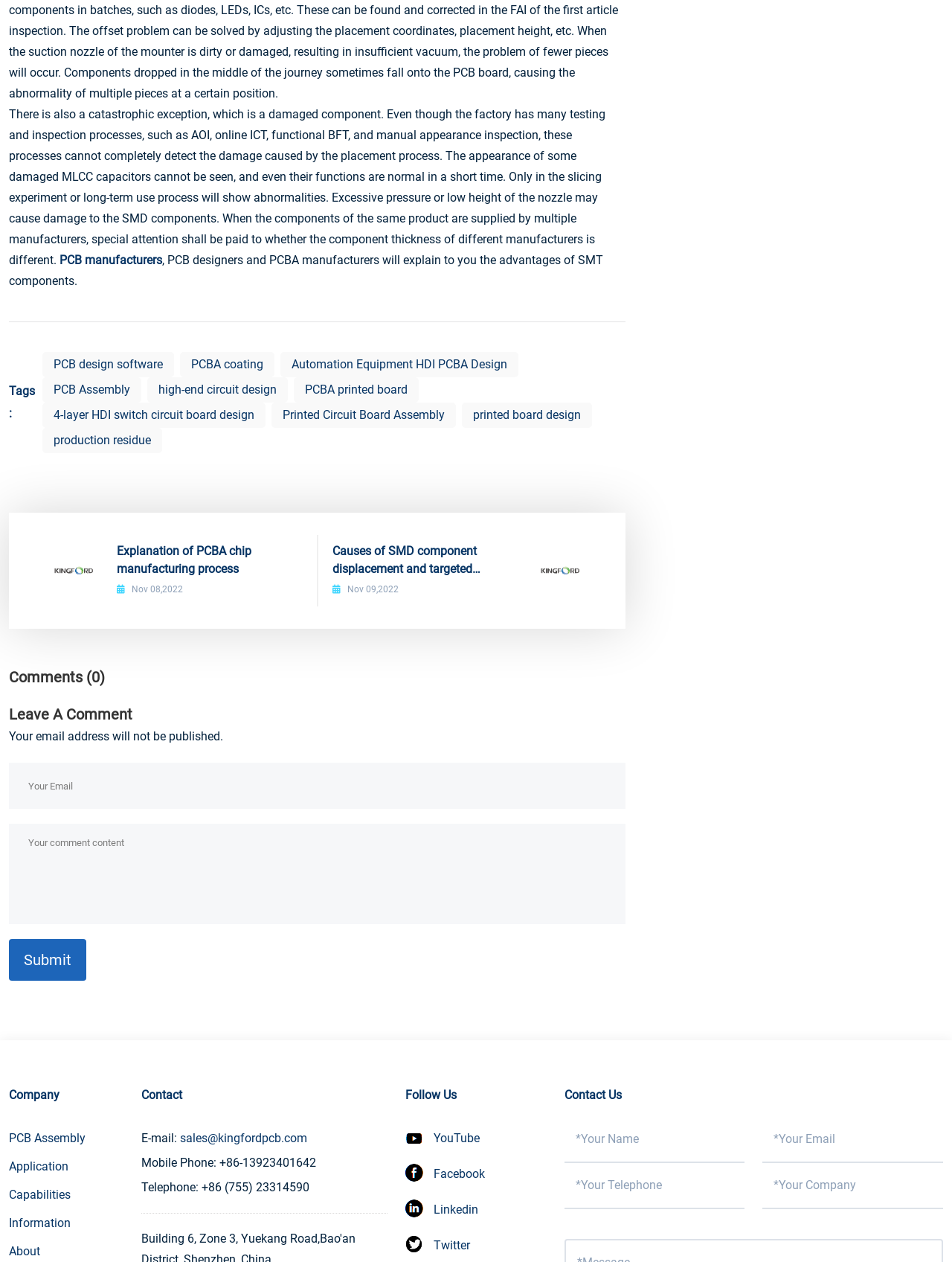Identify the bounding box coordinates of the part that should be clicked to carry out this instruction: "Click on the link to learn about PCB manufacturers".

[0.062, 0.198, 0.17, 0.215]